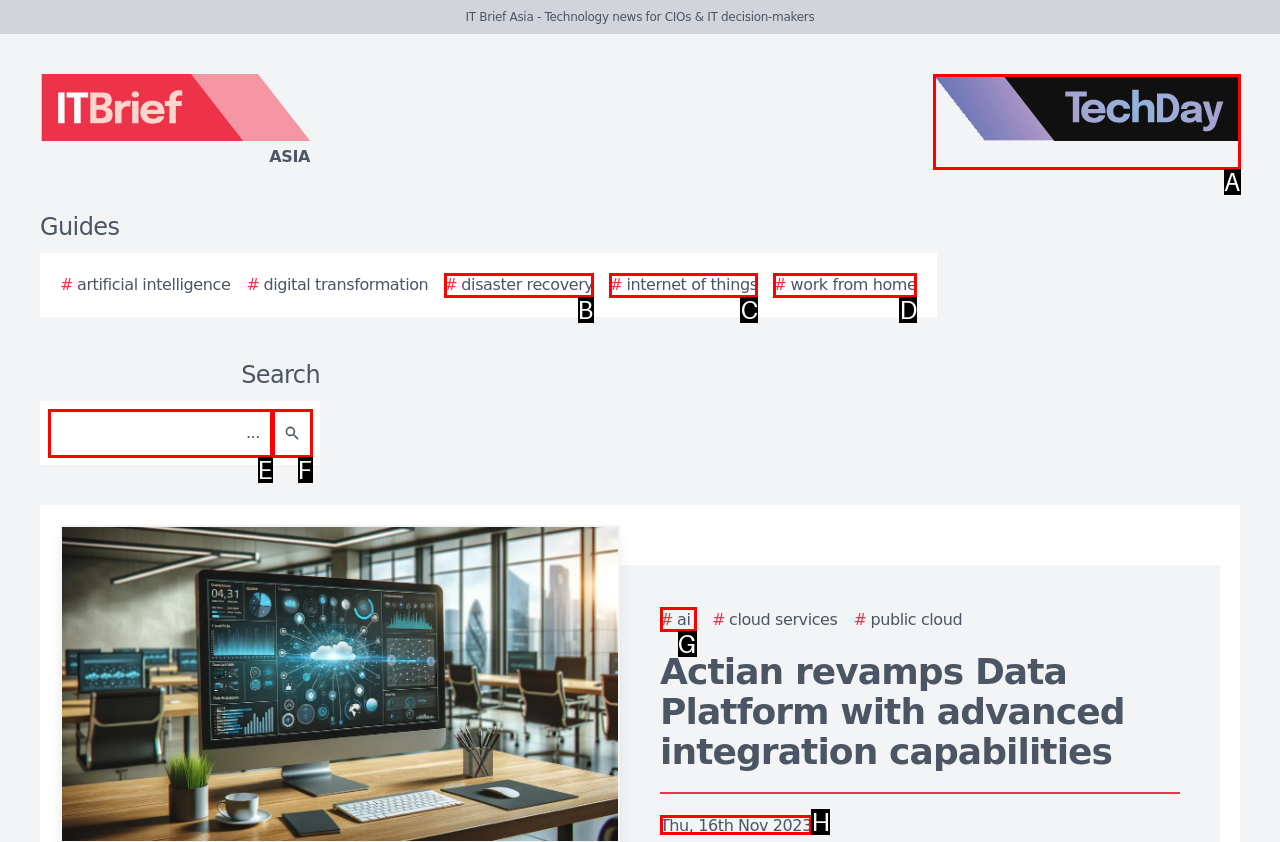Select the correct UI element to complete the task: Check the date of the article
Please provide the letter of the chosen option.

H